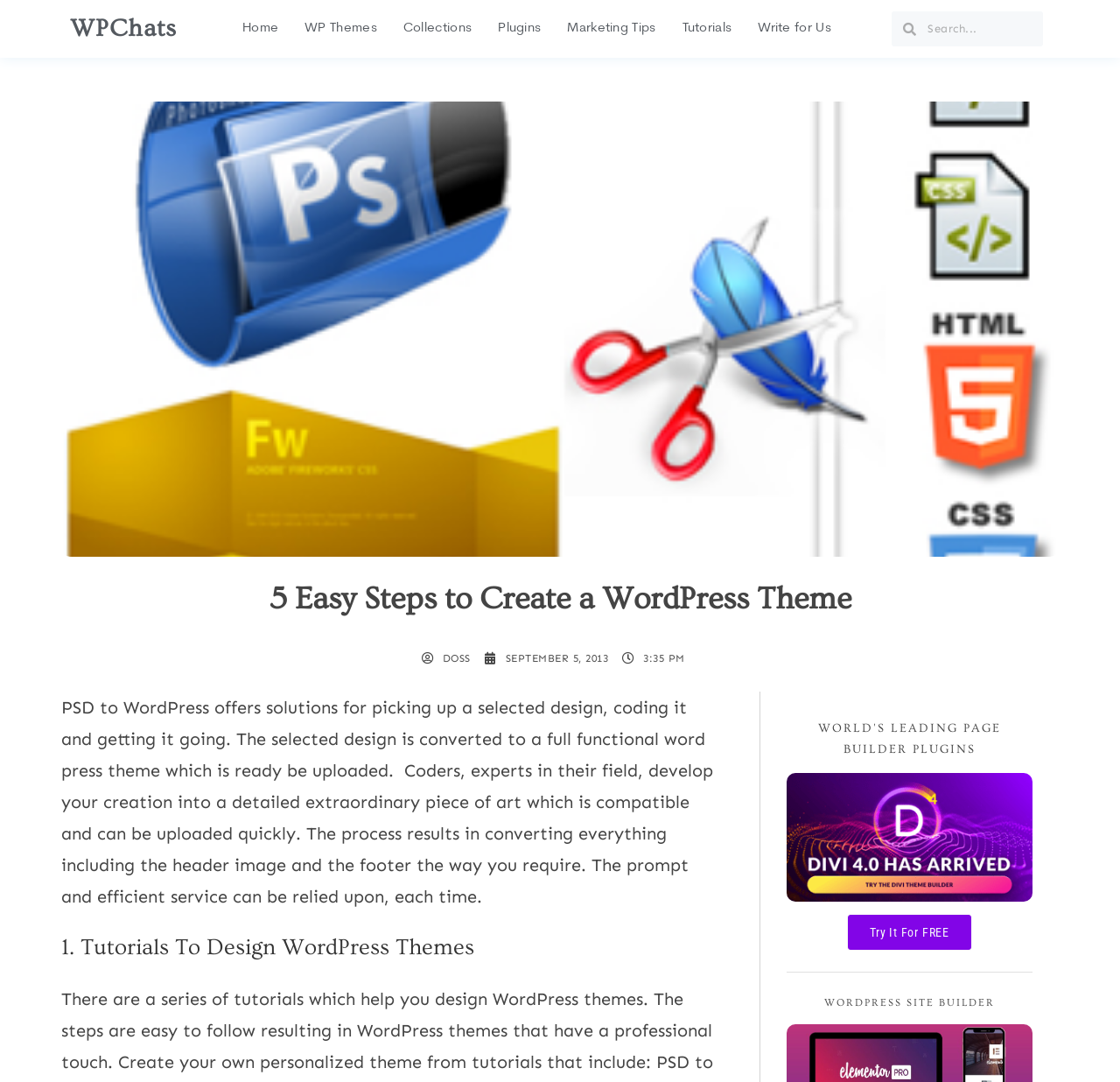Determine the bounding box coordinates for the region that must be clicked to execute the following instruction: "Click on the 'WPChats' link".

[0.062, 0.014, 0.158, 0.039]